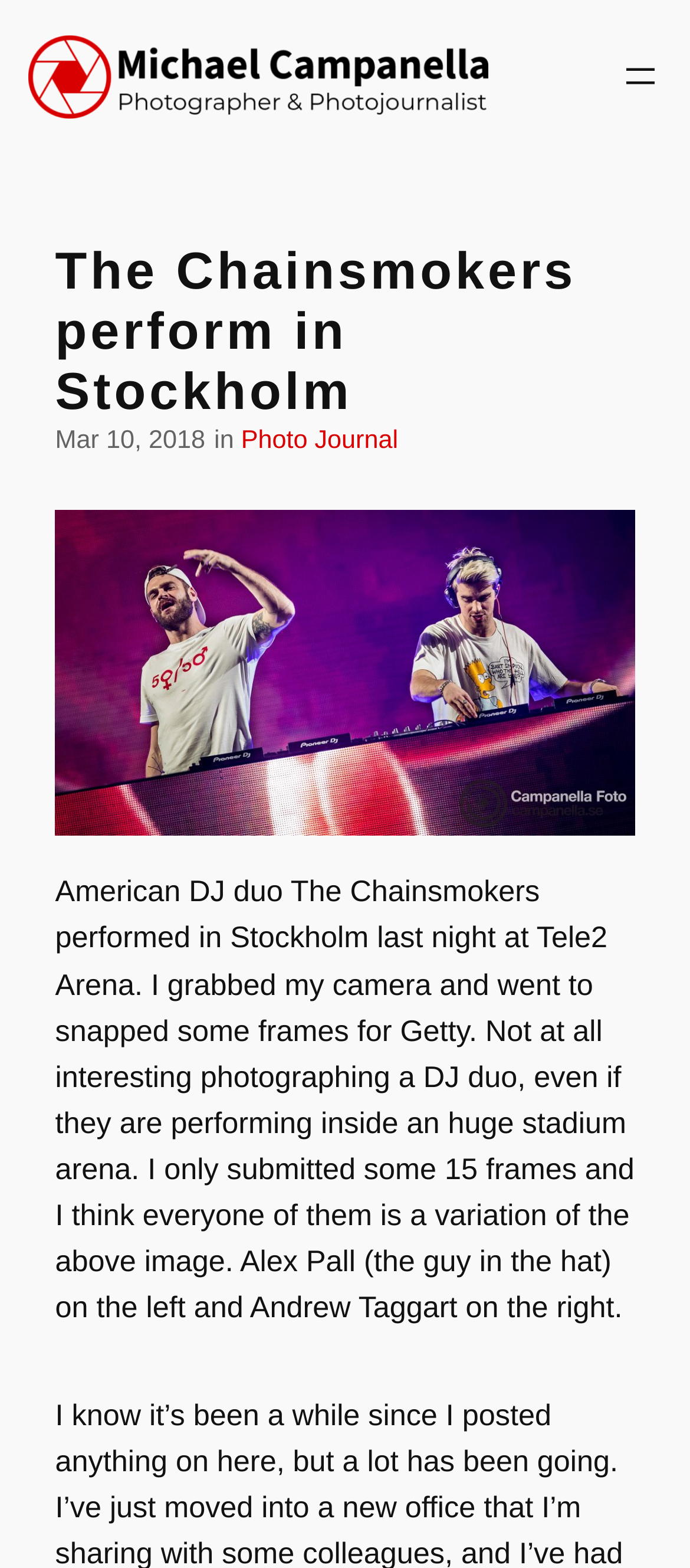What is the name of the photographer?
Craft a detailed and extensive response to the question.

The name of the photographer can be found in the link at the top of the page, which reads 'Michael Campanella - Photographer & Photojournalist in Stockholm, Sweden'.